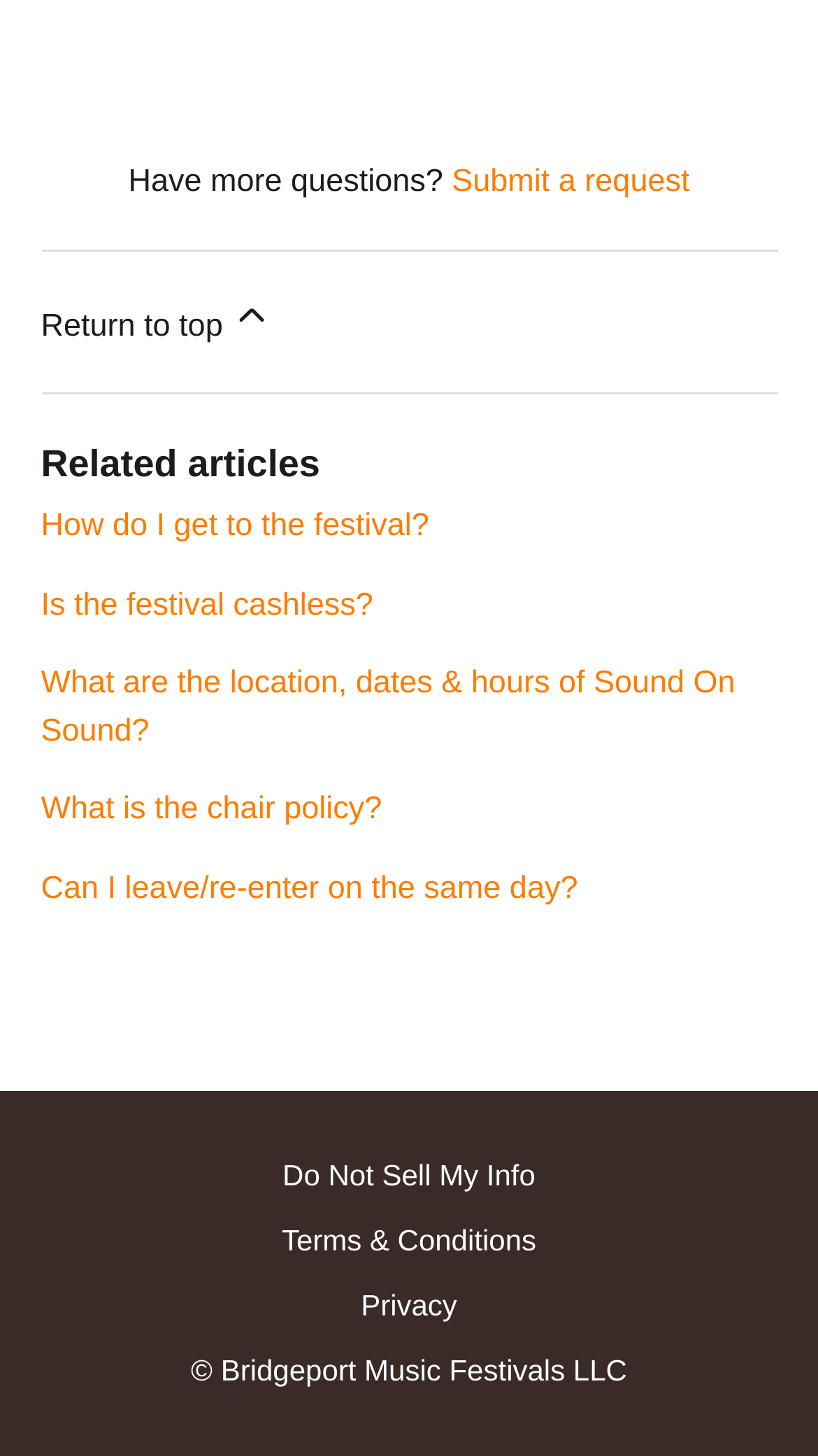What is the last link in the related articles section?
Please use the image to deliver a detailed and complete answer.

I looked at the related articles section and found the links in the order of 'How do I get to the festival?', 'Is the festival cashless?', 'What are the location, dates & hours of Sound On Sound?', 'What is the chair policy?', and 'Can I leave/re-enter on the same day?'. The last link is 'Can I leave/re-enter on the same day?'.